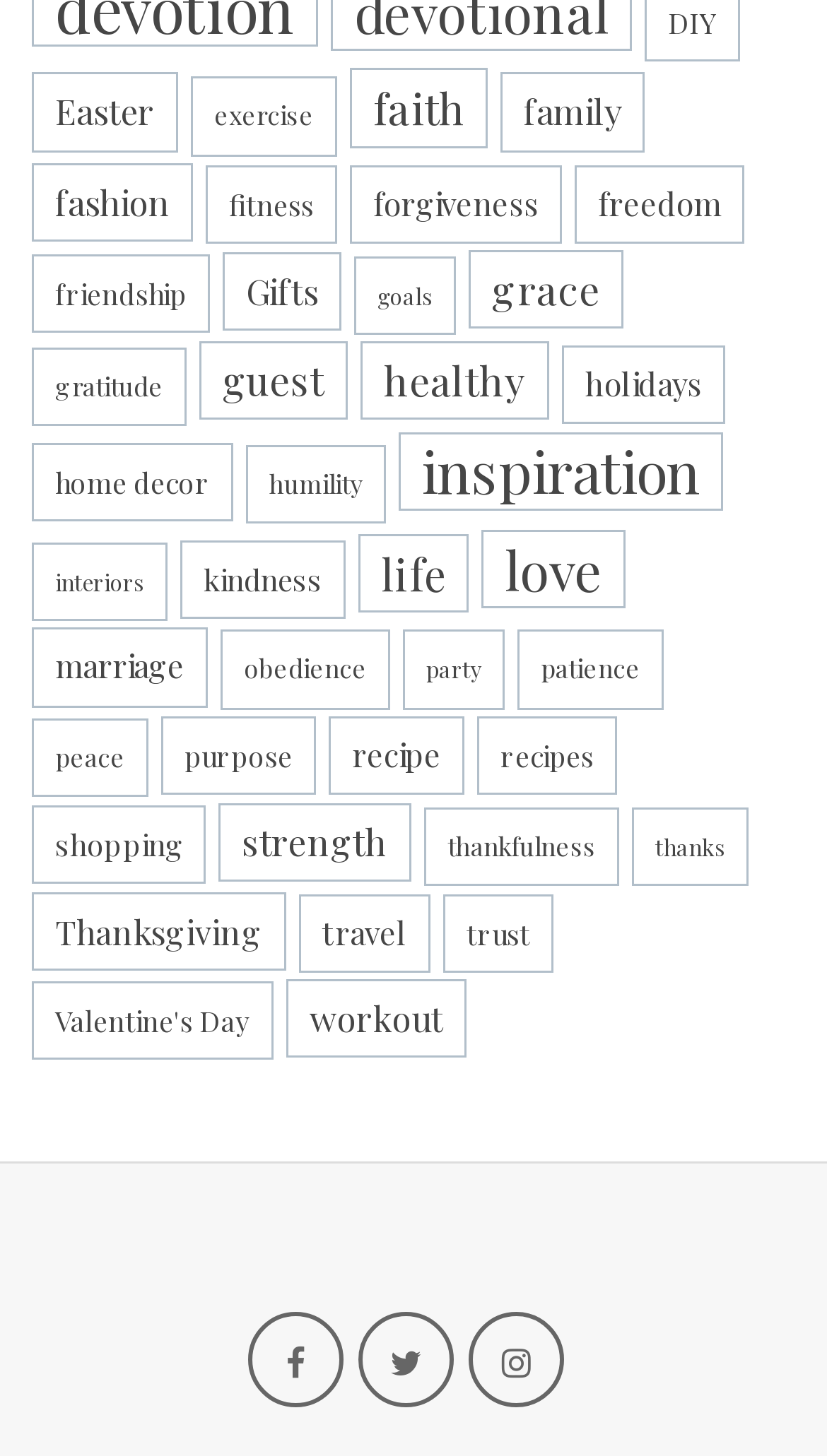Predict the bounding box coordinates of the area that should be clicked to accomplish the following instruction: "Visit the 'About the Blog' page". The bounding box coordinates should consist of four float numbers between 0 and 1, i.e., [left, top, right, bottom].

None